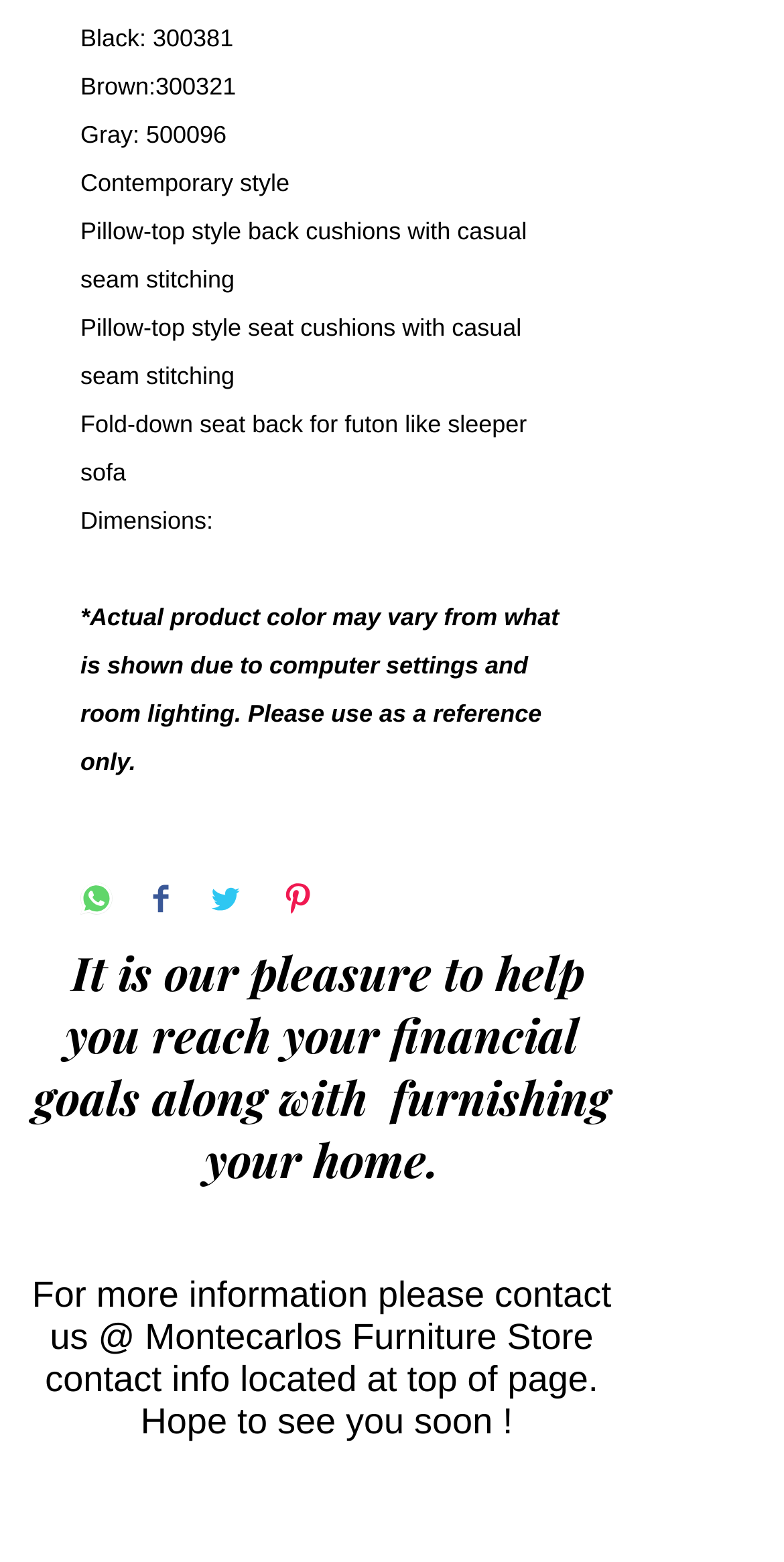Could you locate the bounding box coordinates for the section that should be clicked to accomplish this task: "Share on Twitter".

[0.267, 0.565, 0.308, 0.59]